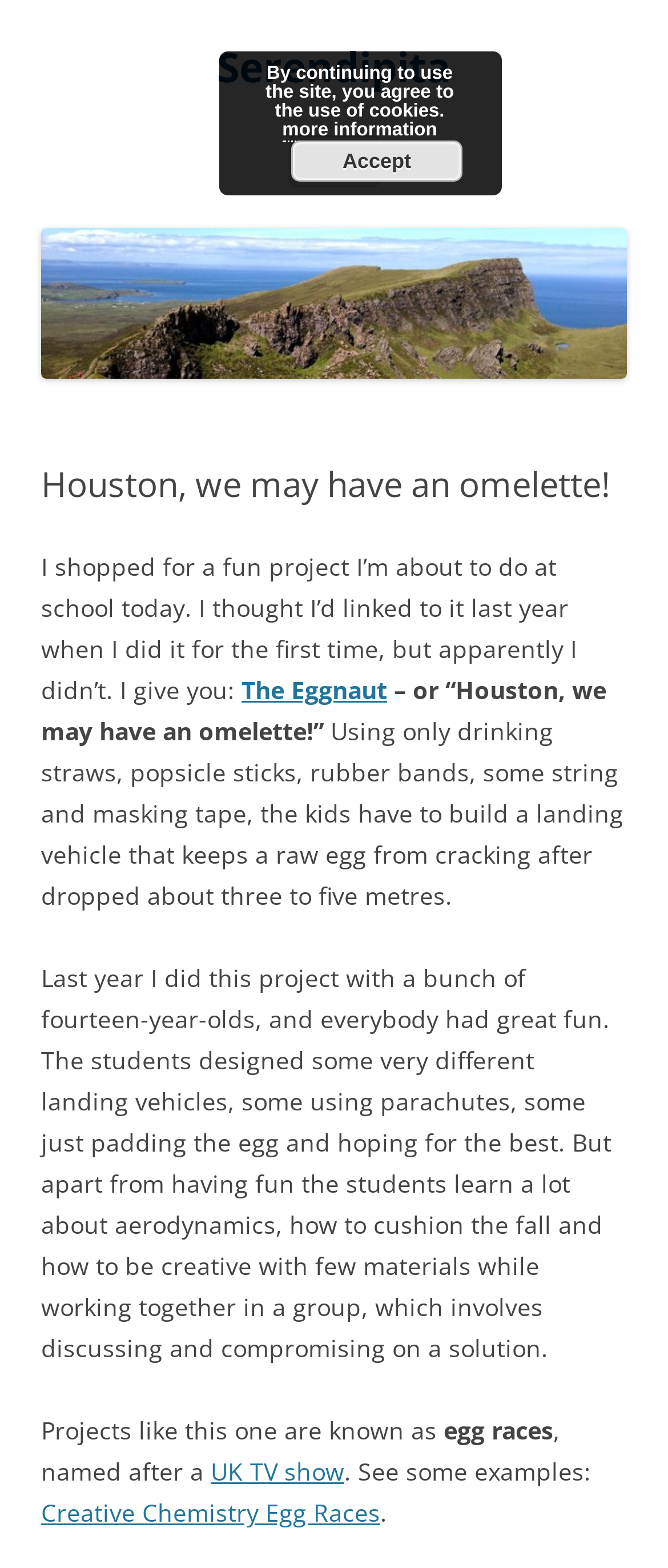How many meters is the egg dropped from?
Analyze the screenshot and provide a detailed answer to the question.

According to the text, the students have to build a landing vehicle that keeps a raw egg from cracking after being dropped from a height of three to five meters.